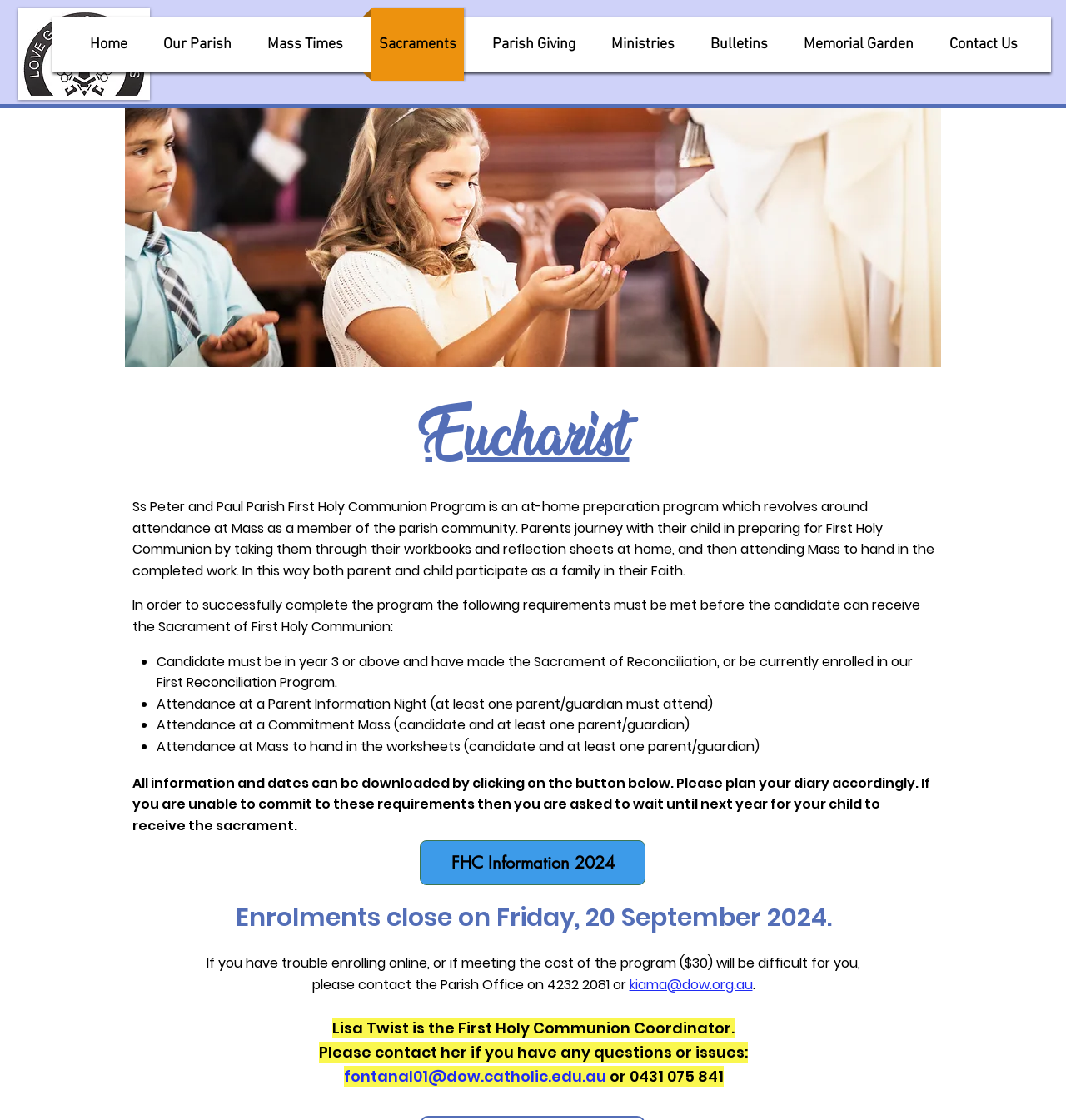Locate the bounding box coordinates of the segment that needs to be clicked to meet this instruction: "Go to Home".

[0.07, 0.007, 0.134, 0.072]